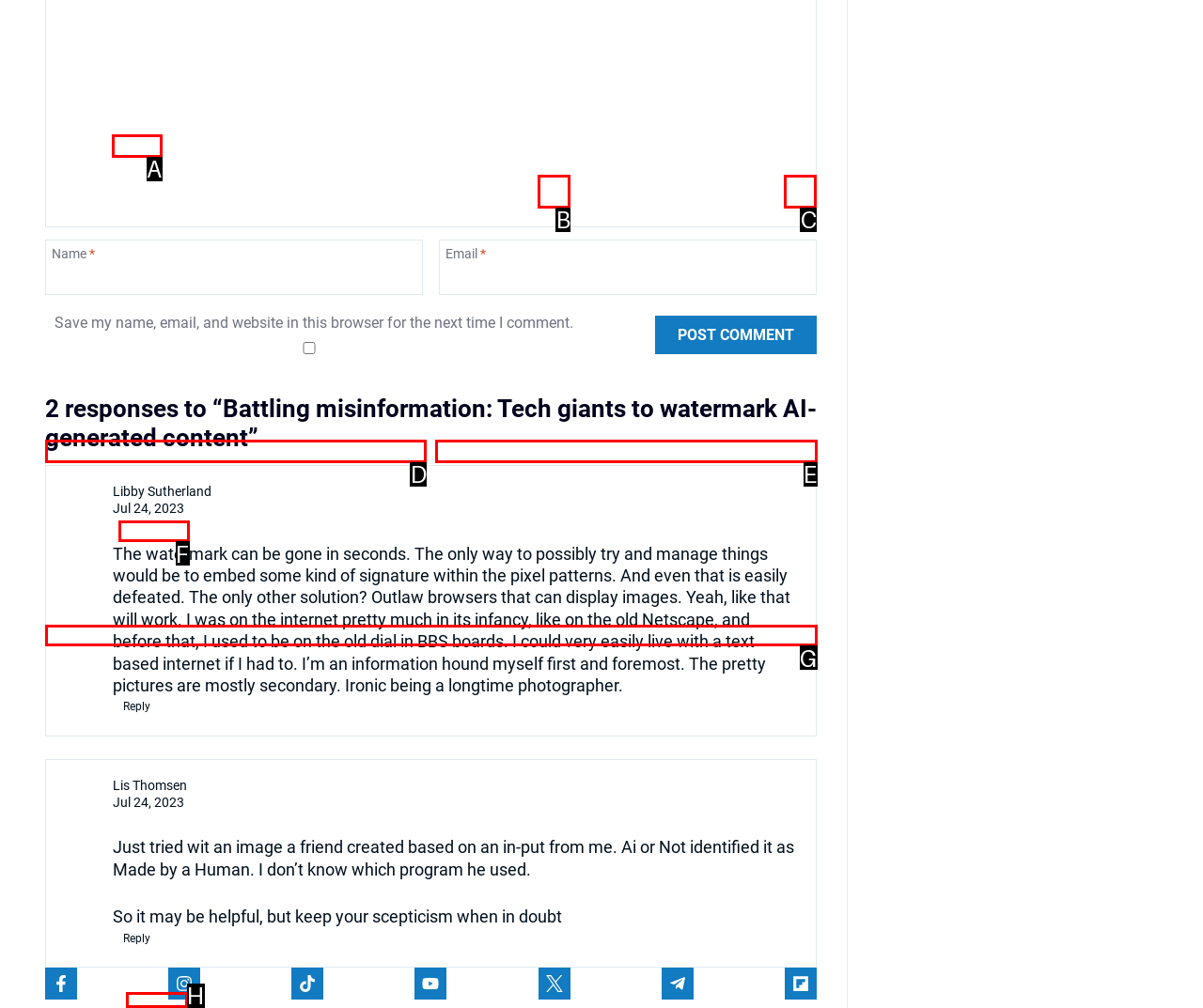Select the appropriate option that fits: Alex Baker
Reply with the letter of the correct choice.

H